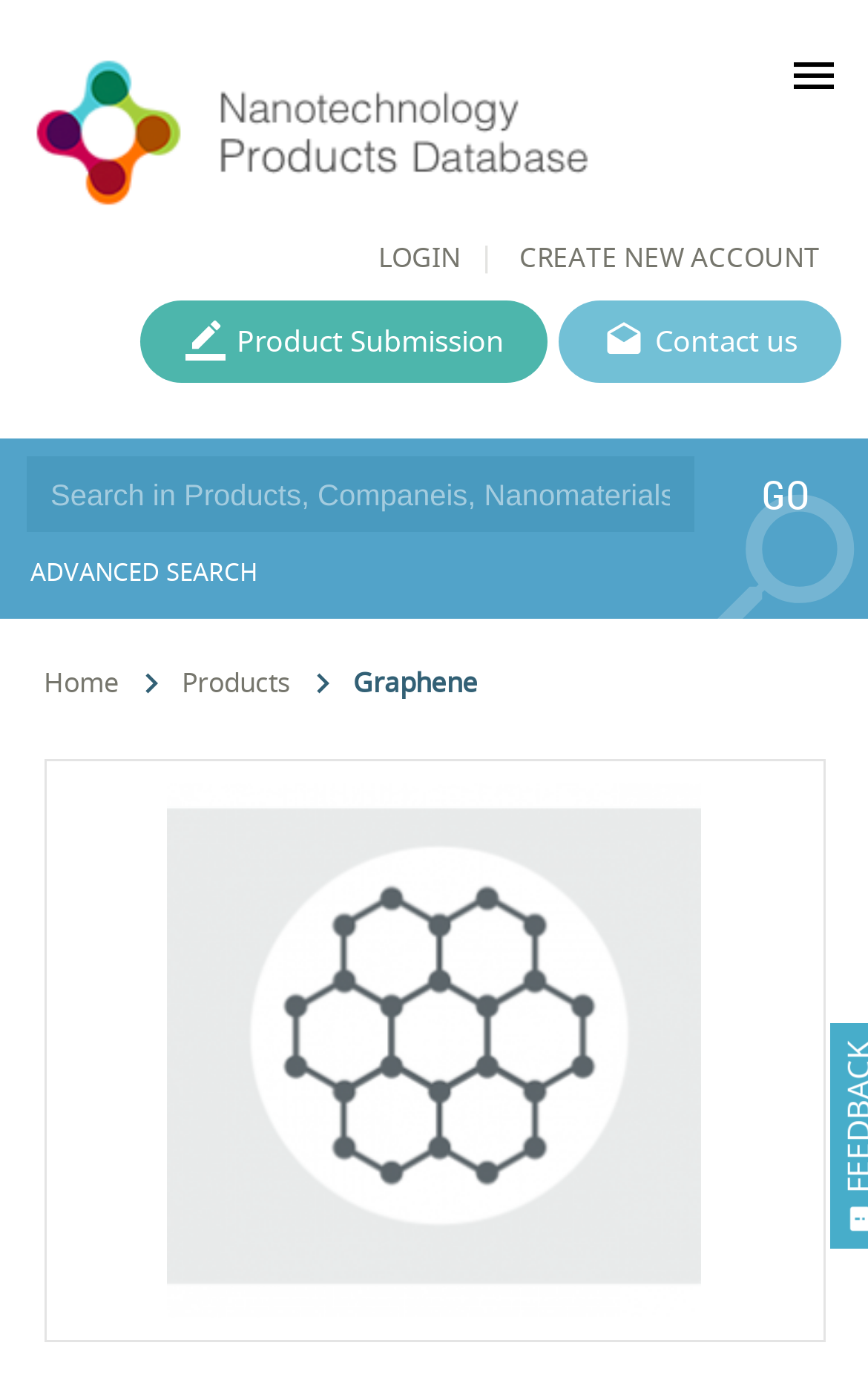Use a single word or phrase to answer the following:
How many navigation links are there in the top menu?

3